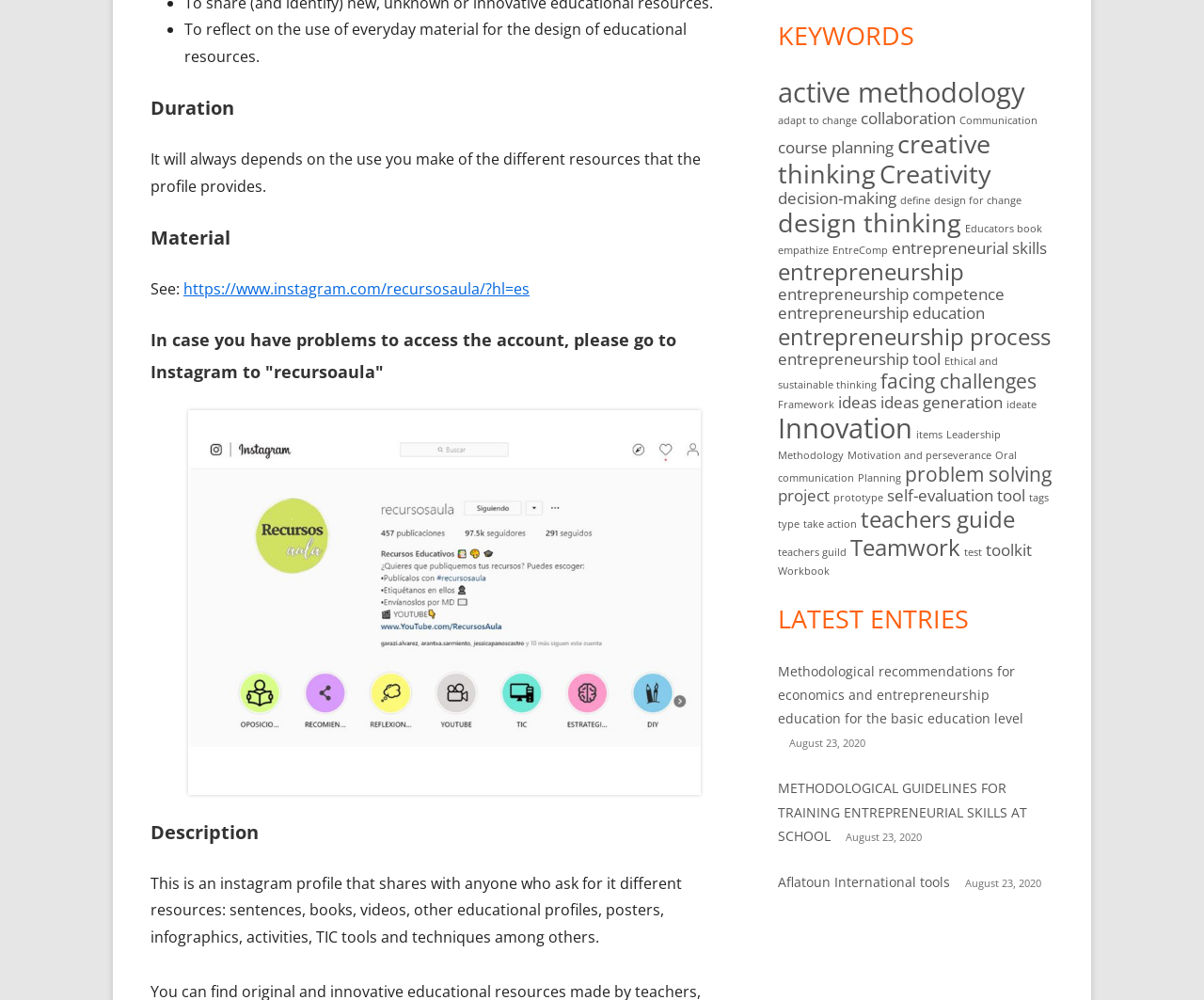Please specify the bounding box coordinates of the element that should be clicked to execute the given instruction: 'Read the 'Methodological recommendations for economics and entrepreneurship education for the basic education level' article'. Ensure the coordinates are four float numbers between 0 and 1, expressed as [left, top, right, bottom].

[0.646, 0.662, 0.85, 0.727]